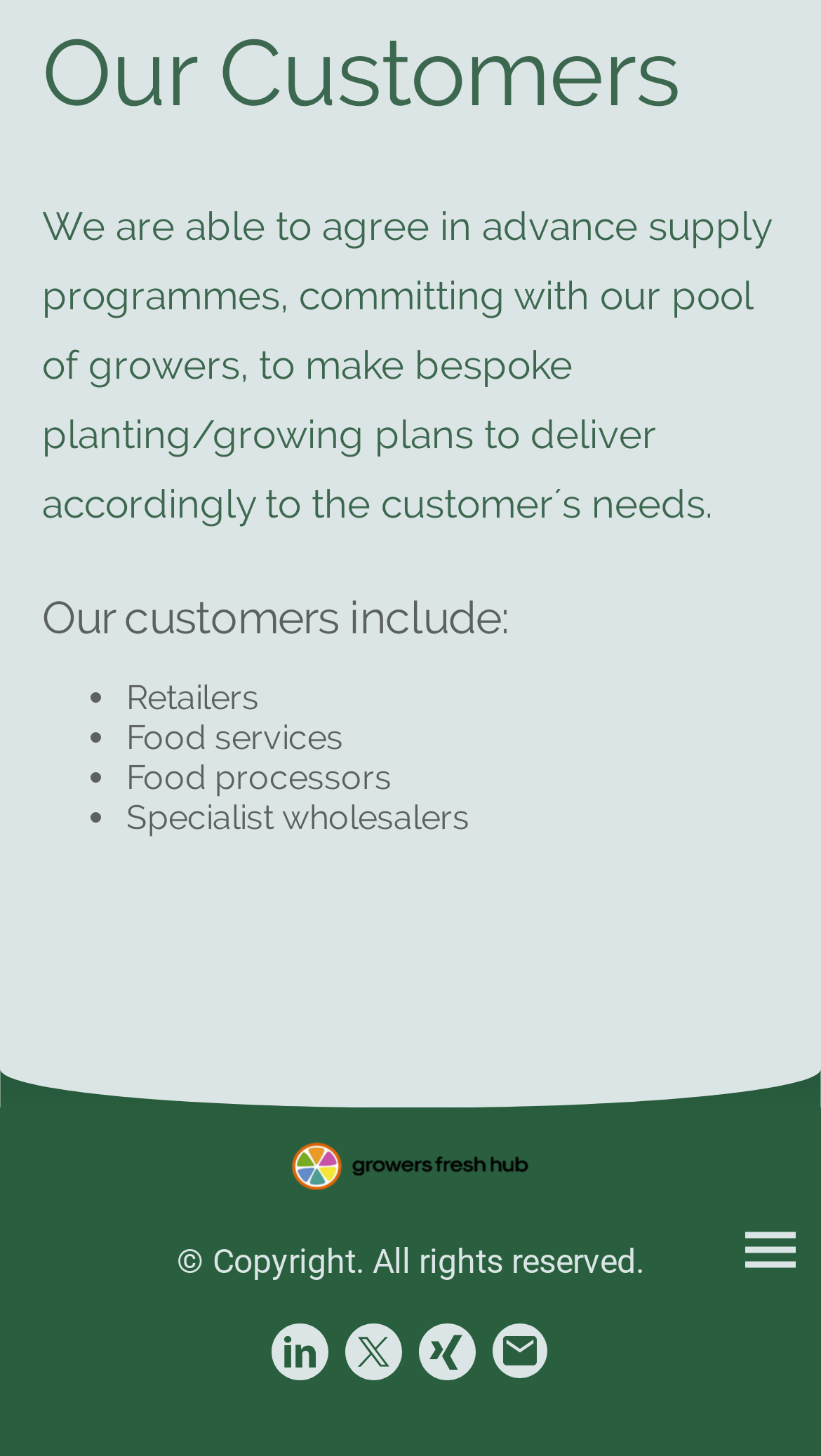What type of customers does the company serve?
By examining the image, provide a one-word or phrase answer.

Retailers, Food services, etc.